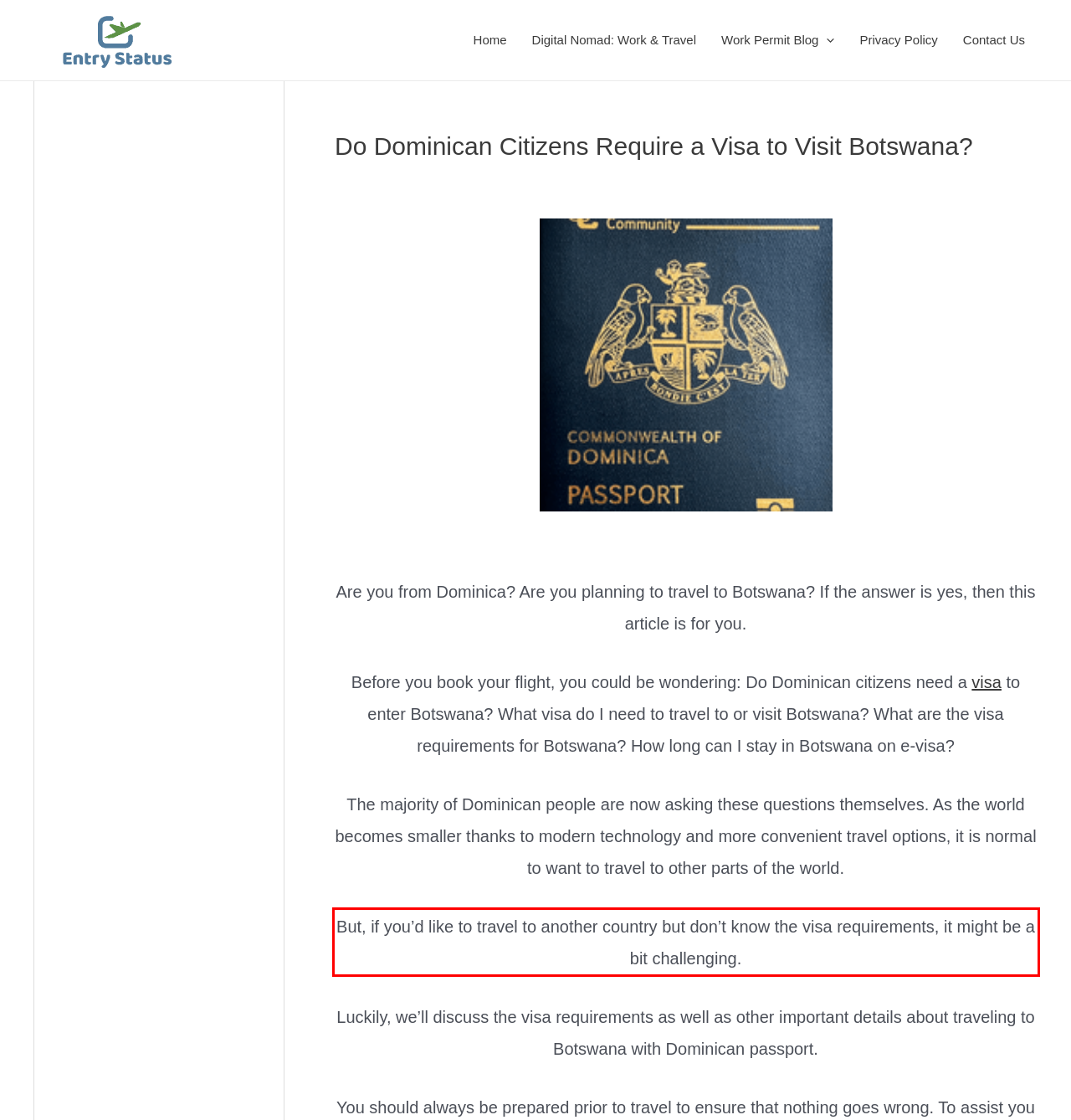Please identify the text within the red rectangular bounding box in the provided webpage screenshot.

But, if you’d like to travel to another country but don’t know the visa requirements, it might be a bit challenging.